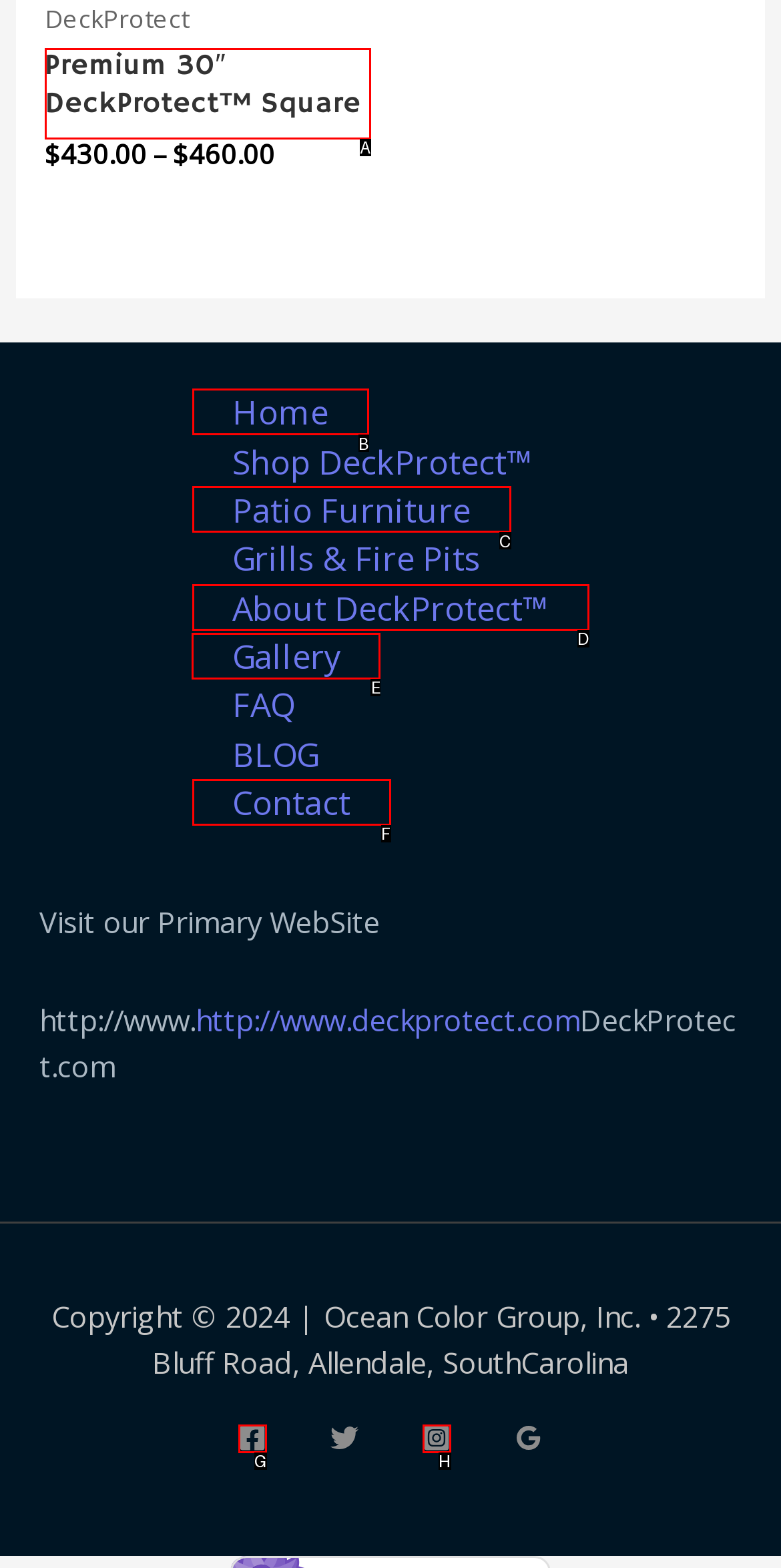Point out the letter of the HTML element you should click on to execute the task: Go to the 'Gallery' page
Reply with the letter from the given options.

E